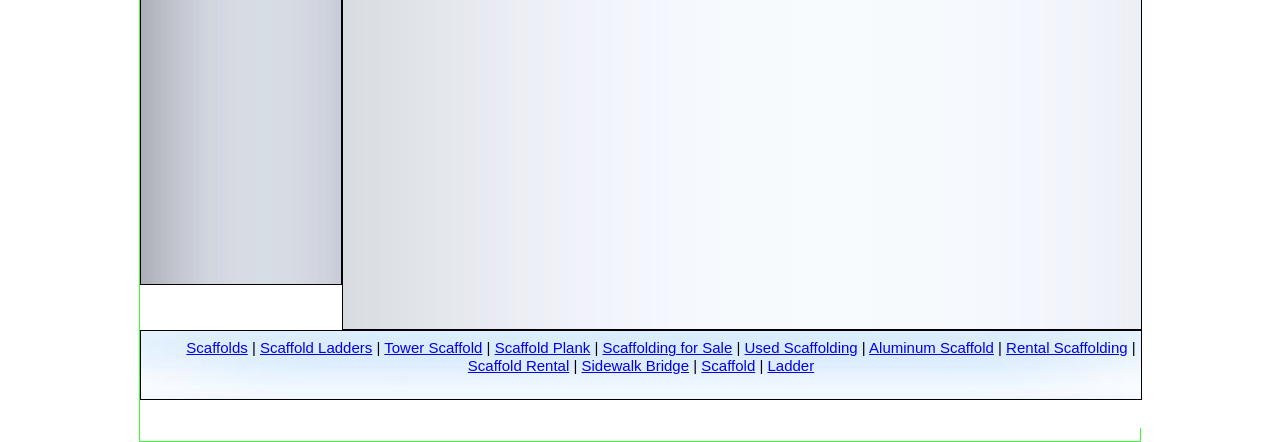Using the provided description: "Reality & Unscripted TV", find the bounding box coordinates of the corresponding UI element. The output should be four float numbers between 0 and 1, in the format [left, top, right, bottom].

None